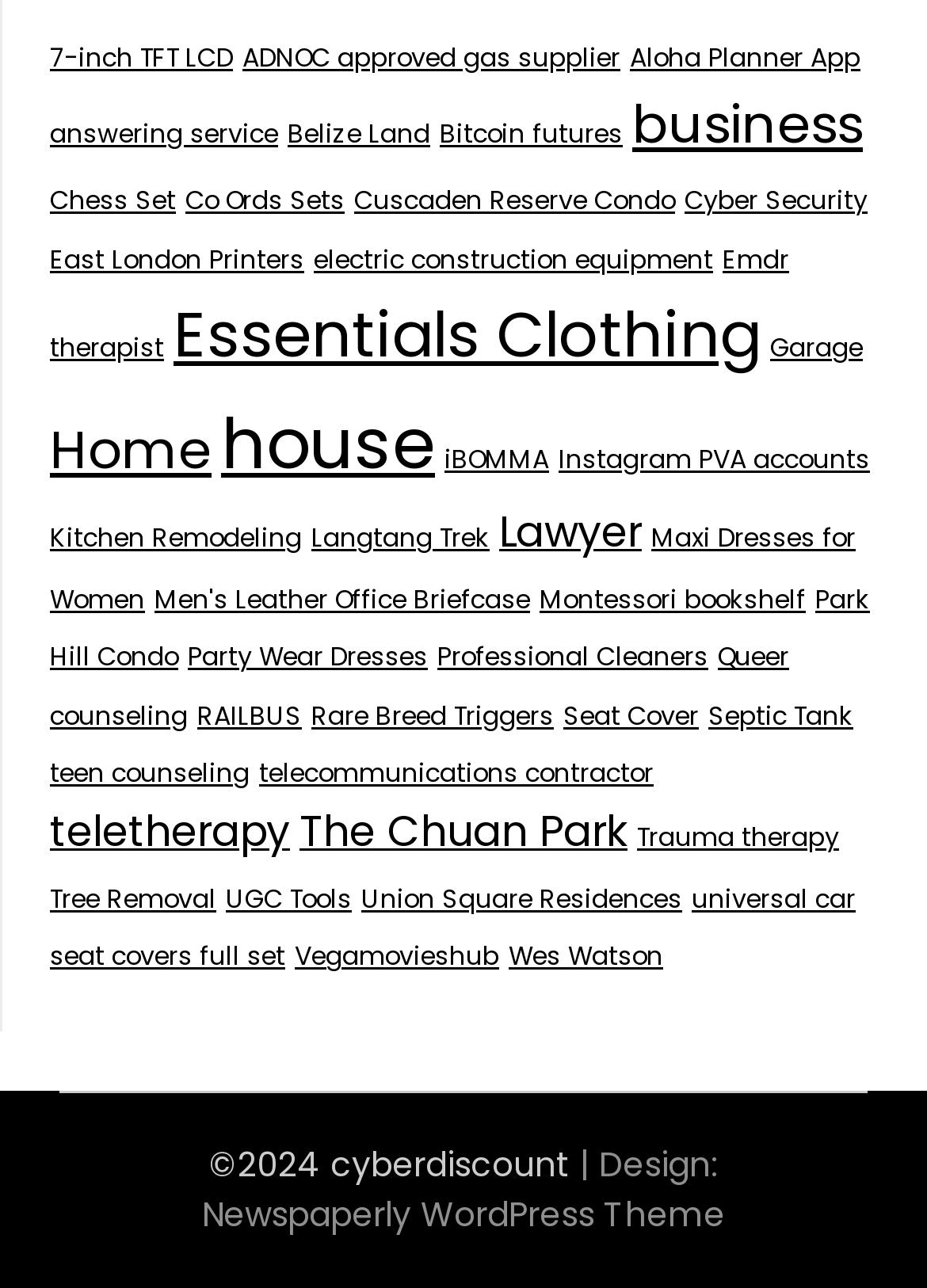Predict the bounding box coordinates of the area that should be clicked to accomplish the following instruction: "Explore Home". The bounding box coordinates should consist of four float numbers between 0 and 1, i.e., [left, top, right, bottom].

[0.054, 0.32, 0.228, 0.377]